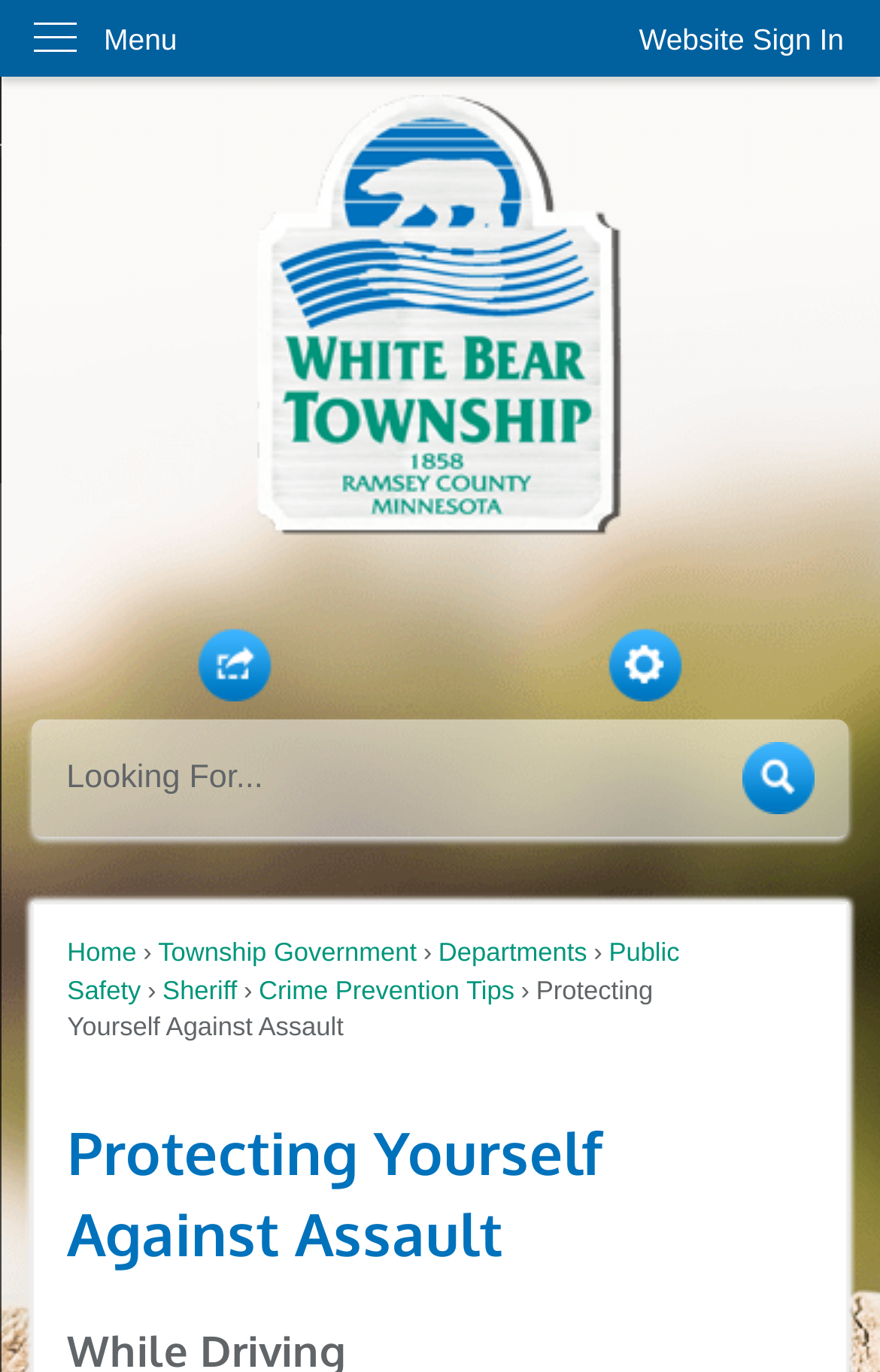Give a detailed explanation of the elements present on the webpage.

The webpage is about protecting oneself against assault, specifically in White Bear Township, MN. At the top left corner, there is a "Skip to Main Content" link. Next to it, on the top right corner, is a "Website Sign In" button. Below these elements, there is a vertical menu with the label "Menu". 

On the top center of the page, there is a prominent "Click to Home" heading with a corresponding link and an image. Below this, there are three regions: "Share", "Site Tools", and "Search". The "Share" region is on the left, containing a "Share" button with a popup menu and an image. The "Site Tools" region is on the right, containing a "Tools" button with a popup menu and an image. The "Search" region is below these two, featuring a search textbox, a "Go to Site Search" button with an image, and a status indicator.

Below these regions, there are several links, including "Home", "Township Government", "Departments", "Public Safety", "Sheriff", "Crime Prevention Tips", and a static text "Protecting Yourself Against Assault". Finally, there is a main heading "Protecting Yourself Against Assault" at the bottom of the page.